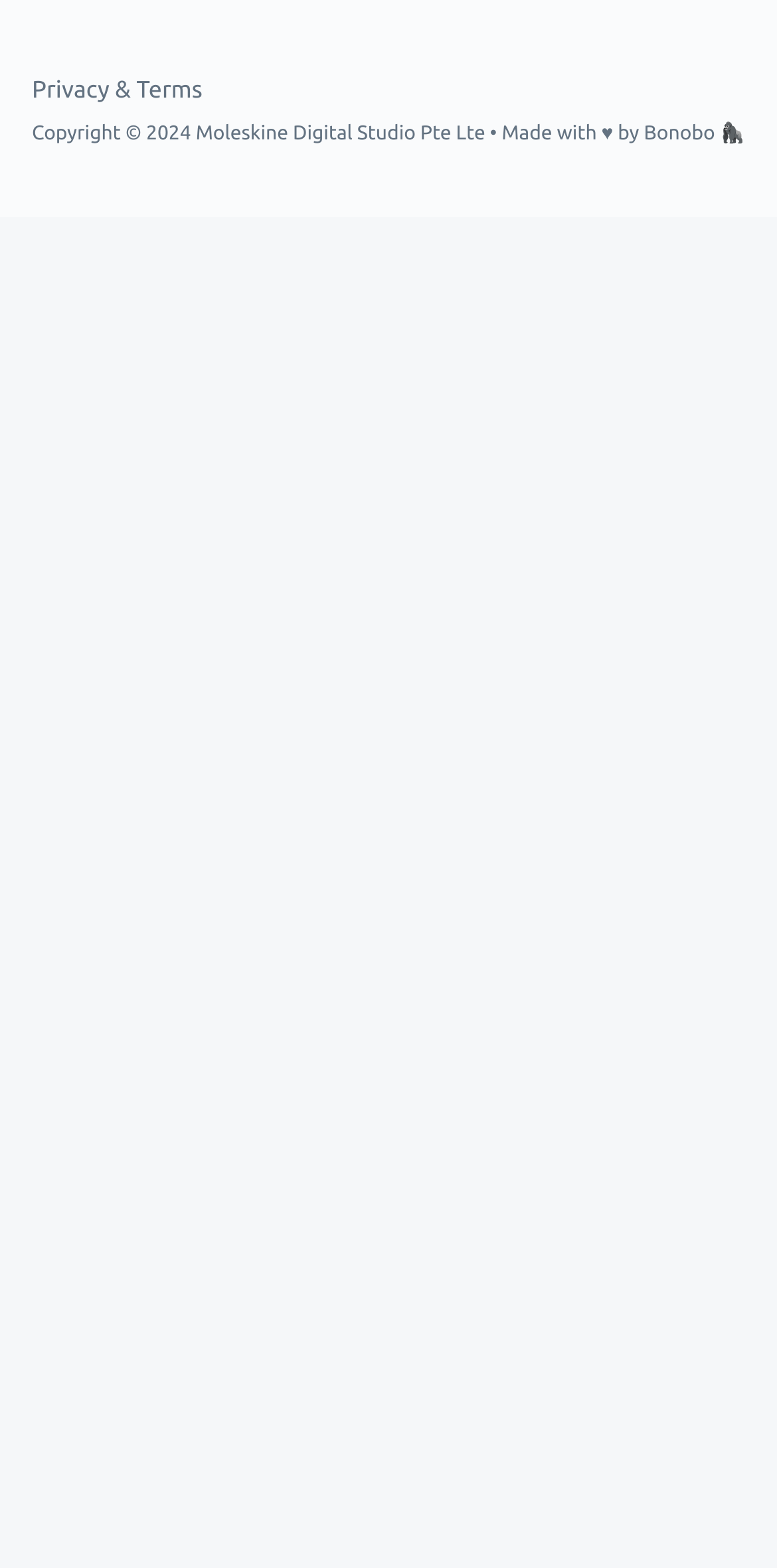How many links are present at the bottom of the webpage?
Provide a short answer using one word or a brief phrase based on the image.

2